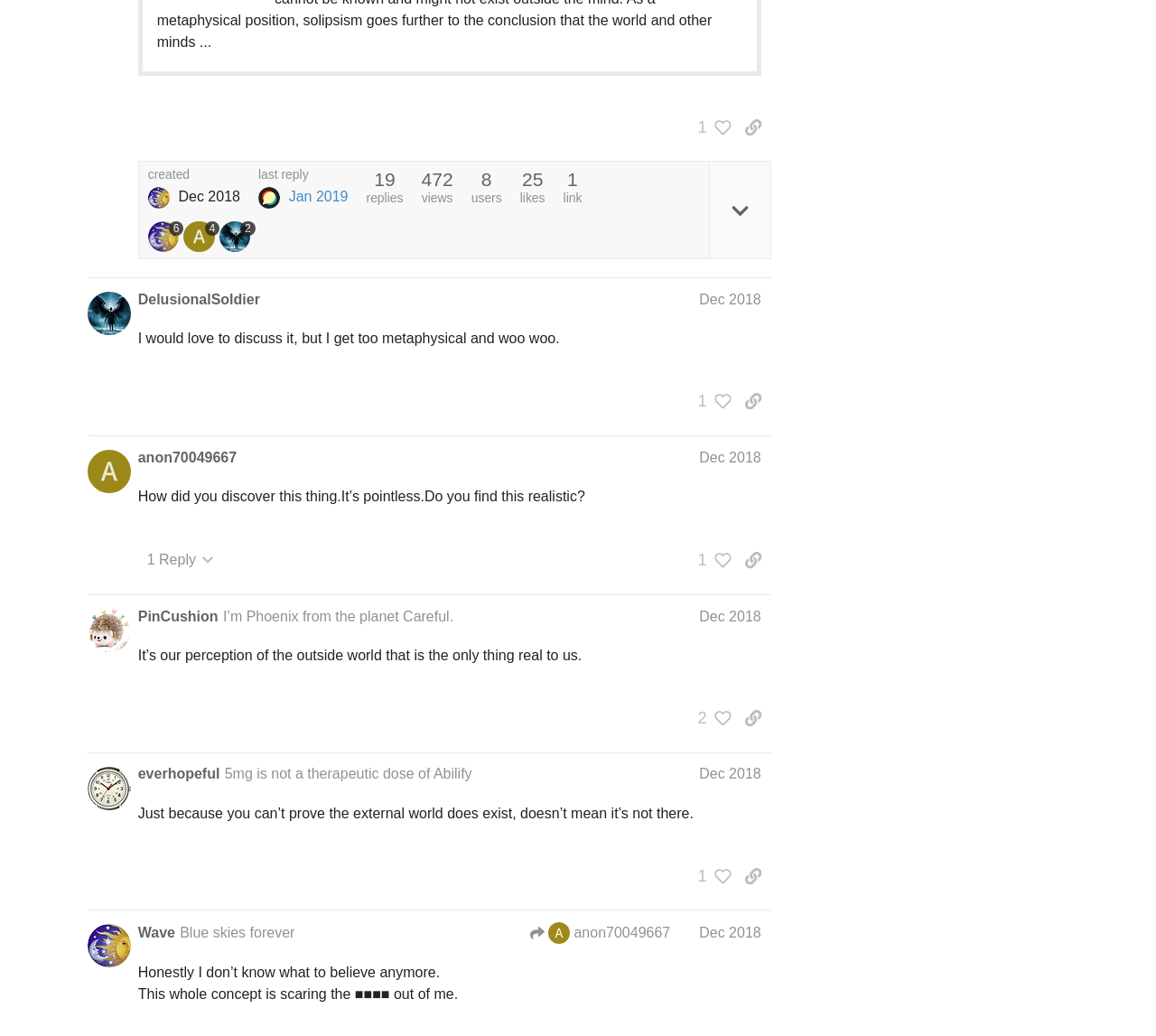Identify the bounding box coordinates for the UI element mentioned here: "I’m pretty sad today". Provide the coordinates as four float values between 0 and 1, i.e., [left, top, right, bottom].

[0.085, 0.66, 0.21, 0.705]